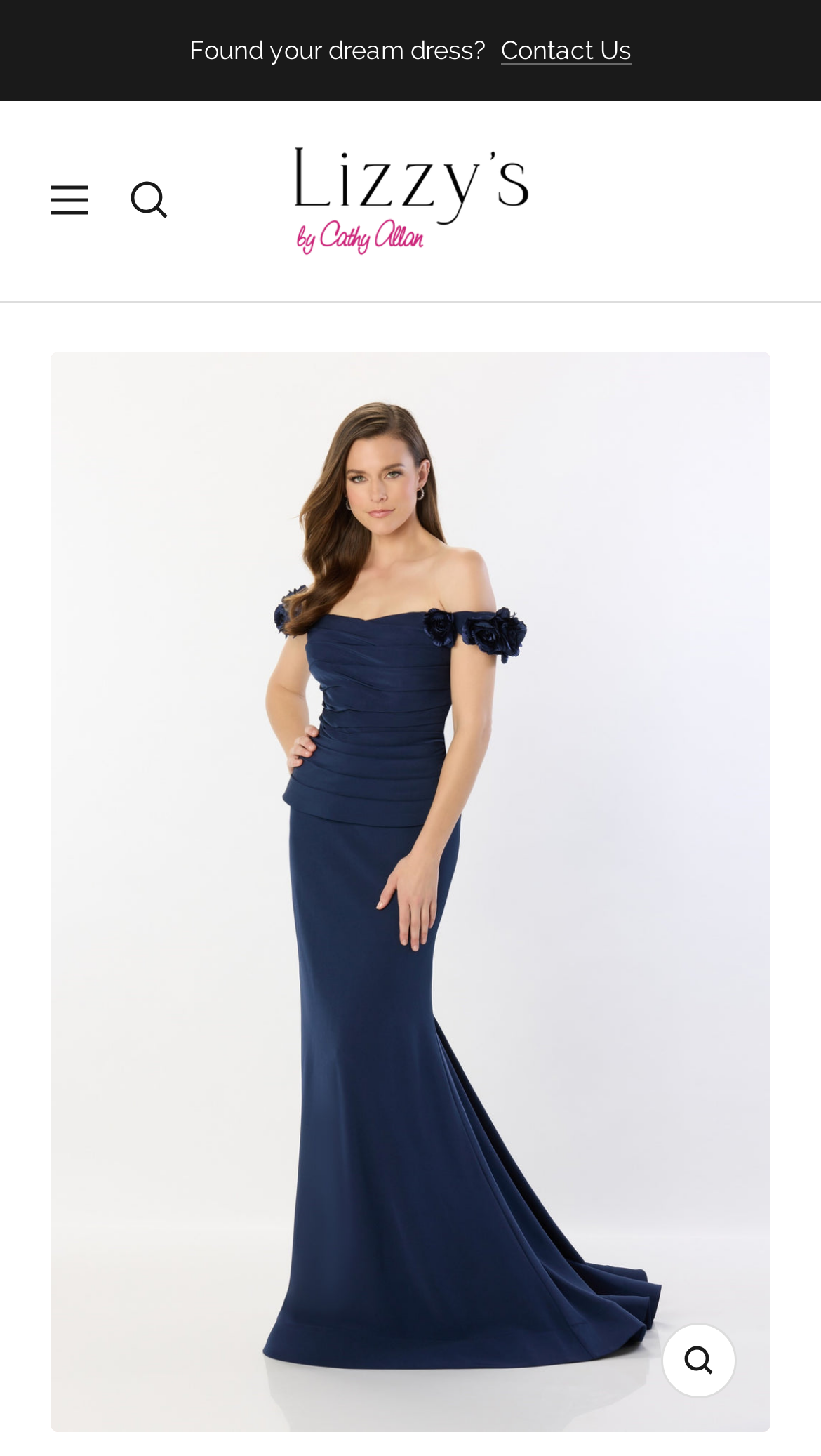What is the type of neckline of the gown?
Using the image, elaborate on the answer with as much detail as possible.

I found the answer by looking at the image description 'Off Shoulder Gown with Pleated Bodice and 3D Floral Accents', which explicitly mentions the type of neckline.